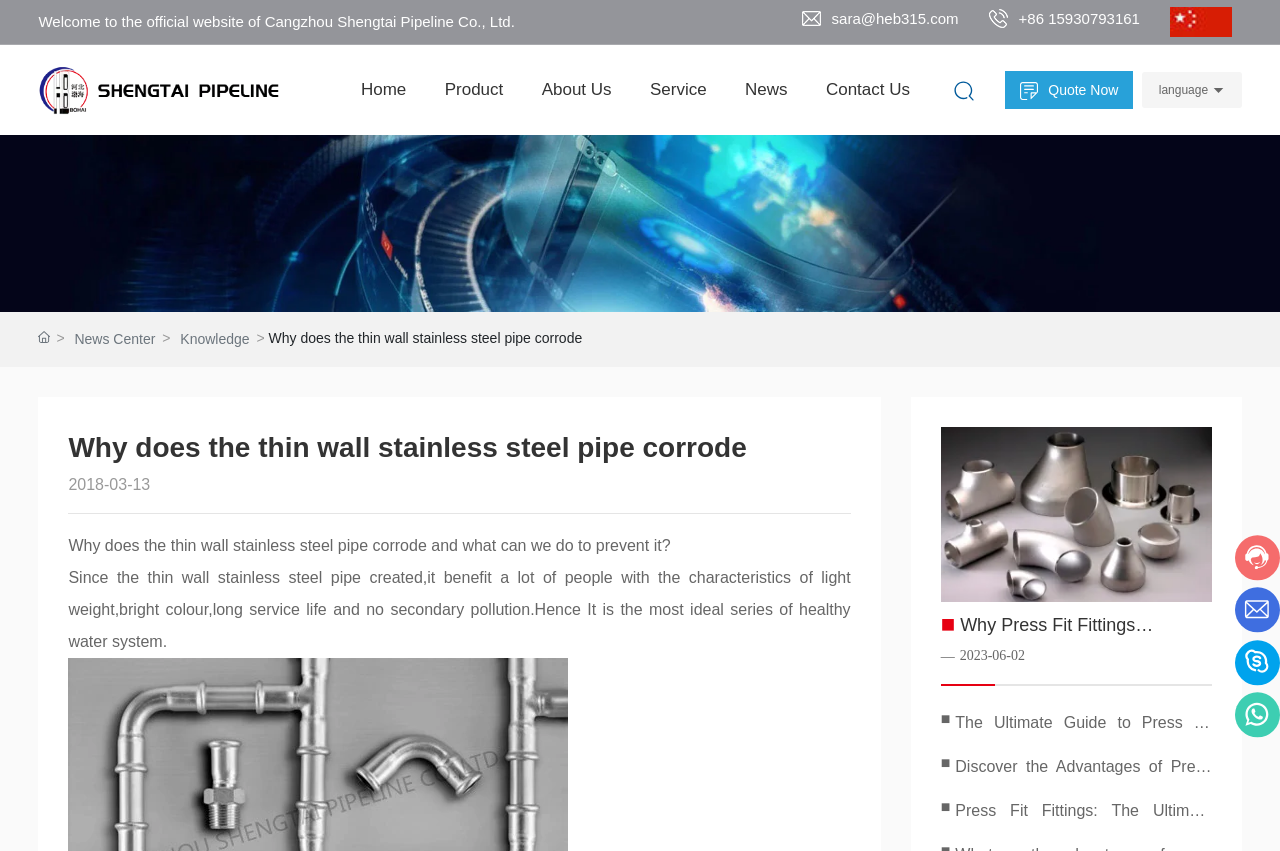What is the topic of the main article?
Relying on the image, give a concise answer in one word or a brief phrase.

Thin wall stainless steel pipe corrosion